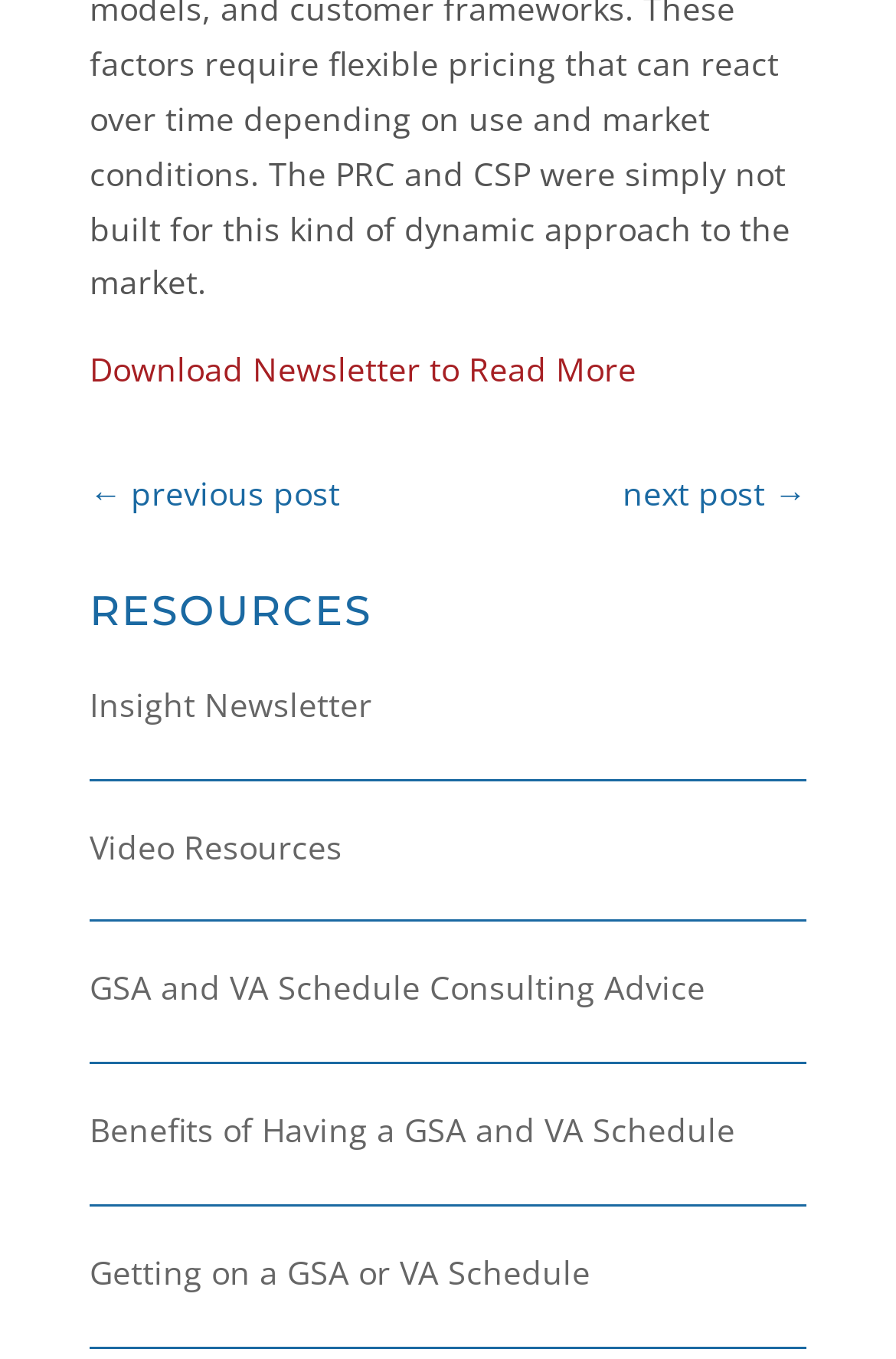Locate the bounding box for the described UI element: "next post →". Ensure the coordinates are four float numbers between 0 and 1, formatted as [left, top, right, bottom].

[0.695, 0.343, 0.9, 0.384]